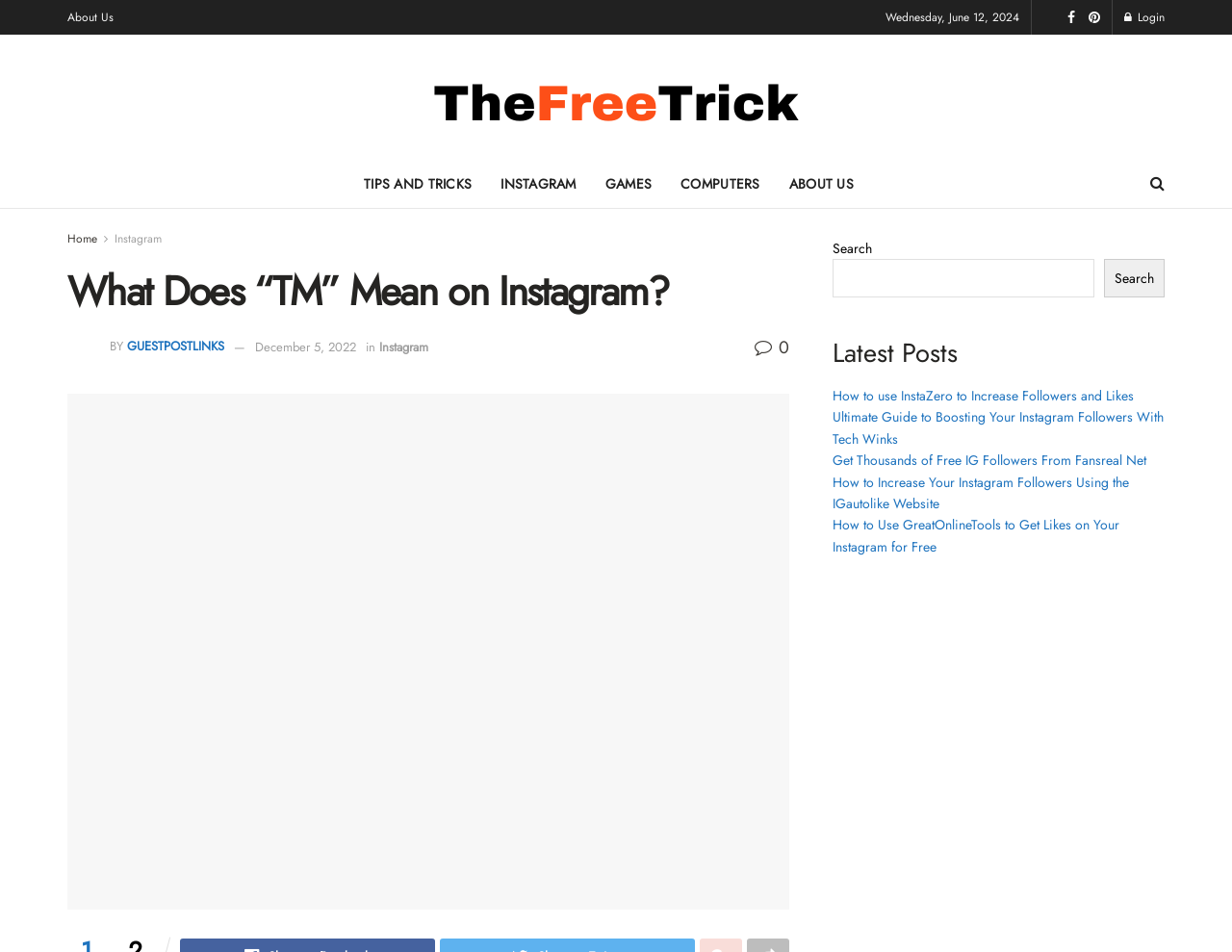Pinpoint the bounding box coordinates of the element you need to click to execute the following instruction: "Follow Gold Property on Facebook". The bounding box should be represented by four float numbers between 0 and 1, in the format [left, top, right, bottom].

None